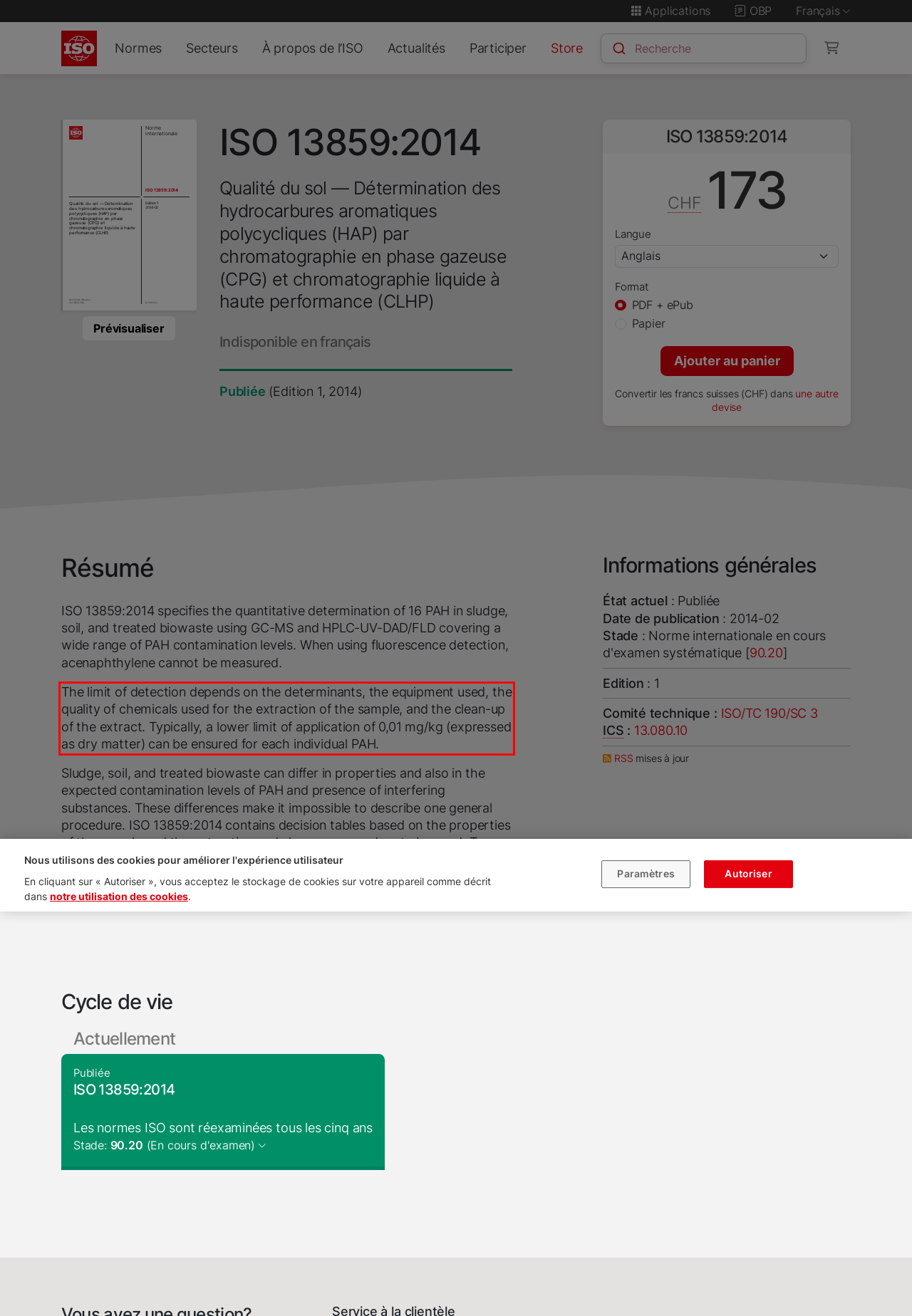Observe the screenshot of the webpage, locate the red bounding box, and extract the text content within it.

The limit of detection depends on the determinants, the equipment used, the quality of chemicals used for the extraction of the sample, and the clean-up of the extract. Typically, a lower limit of application of 0,01 mg/kg (expressed as dry matter) can be ensured for each individual PAH.